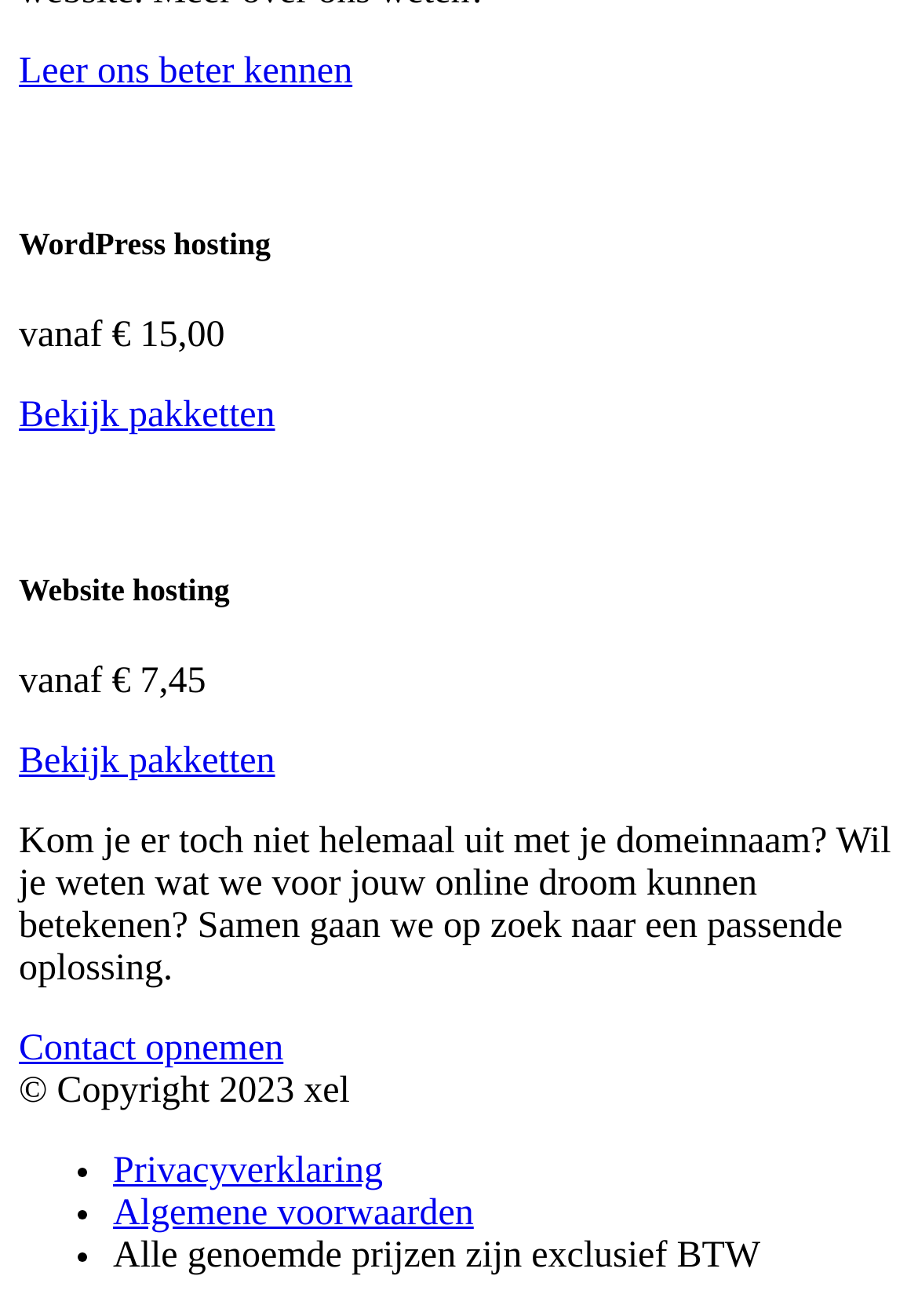What is the purpose of the webpage?
Analyze the screenshot and provide a detailed answer to the question.

The webpage provides information about different hosting services, including WordPress hosting and Website hosting, along with their prices and features, indicating that the purpose of the webpage is to offer hosting services.